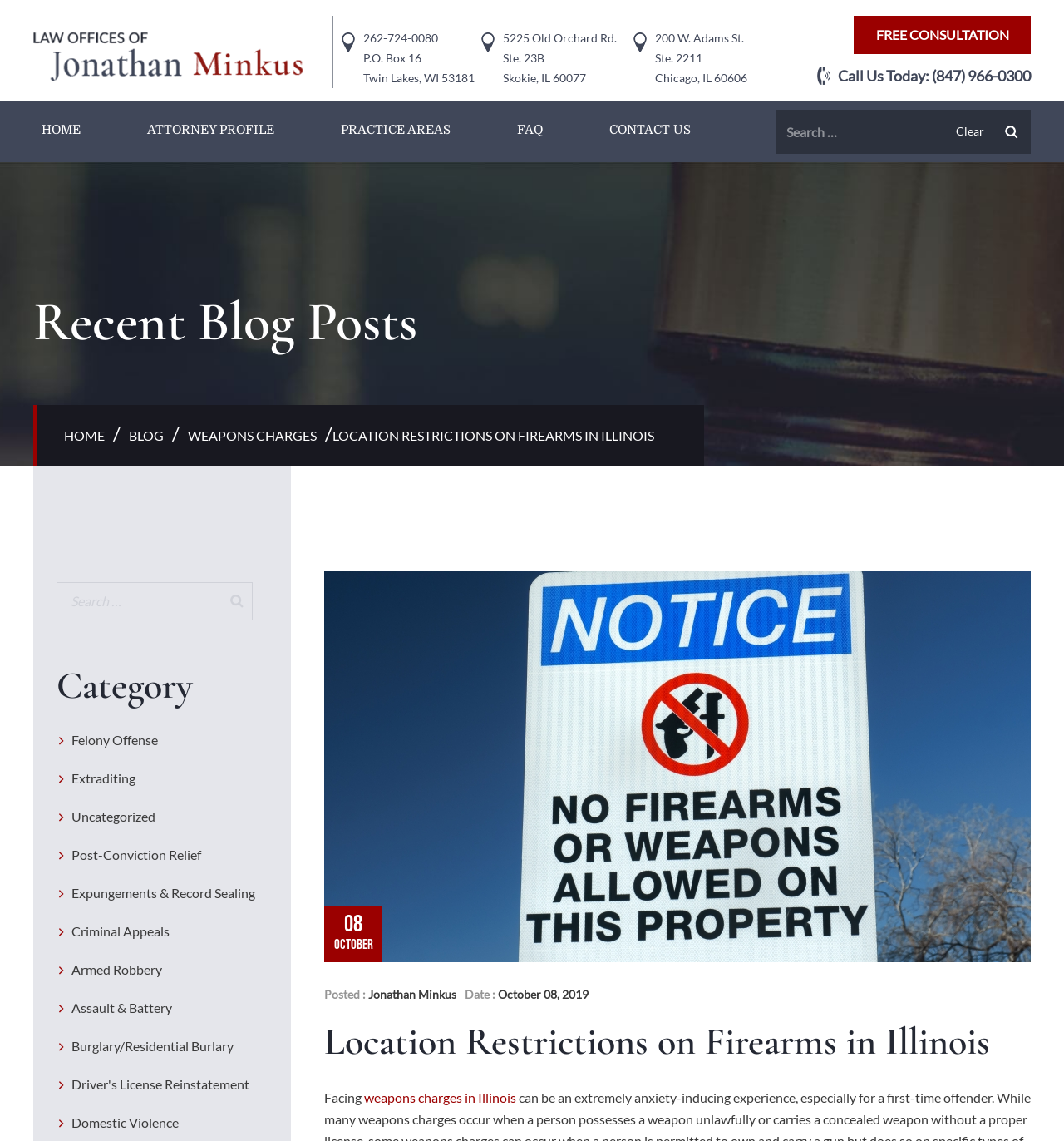Summarize the webpage with a detailed and informative caption.

This webpage appears to be a law firm's website, specifically focused on weapon charges and firearm laws in Illinois. At the top left corner, there is a logo and a heading with the law firm's contact information, including phone numbers and addresses. 

To the right of the logo, there is a call-to-action button for a free consultation, along with a phone number and a search bar. Below the search bar, there are navigation links to different sections of the website, including the home page, attorney profile, practice areas, FAQ, and contact us.

On the left side of the page, there is a section titled "Recent Blog Posts" with a heading that stands out. Below this heading, there are links to different blog posts, including one titled "Location Restrictions on Firearms in Illinois", which is also the title of the webpage. 

The main content of the webpage is an article discussing location restrictions on firearms in Illinois. The article is dated October 8, 2019, and was written by Jonathan Minkus. The content of the article is not summarized here, but it appears to be a informative piece about weapon laws in Illinois.

On the right side of the page, there is a sidebar with a search bar and a list of categories, including felony offense, extraditing, and post-conviction relief. There are also links to other articles or blog posts related to criminal law and weapon charges.